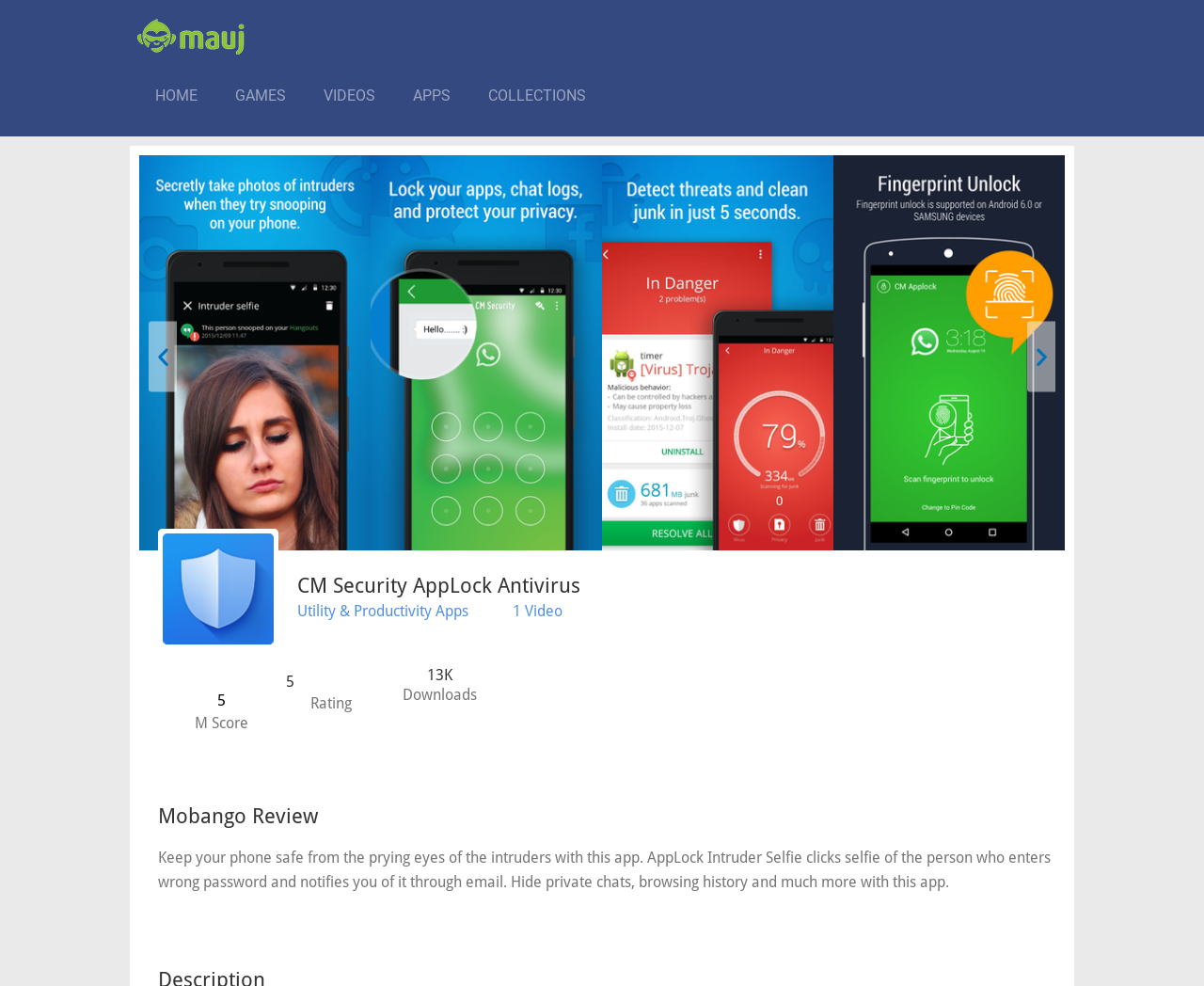Detail the various sections and features present on the webpage.

The webpage is about the CM Security AppLock Antivirus app, with a prominent heading at the top center of the page. Below the heading, there is a section with five slides, each containing an image and a link. The slides are arranged horizontally, taking up most of the width of the page.

Above the slides, there are six links arranged horizontally, labeled "HOME", "GAMES", "VIDEOS", "APPS", and "COLLECTIONS". These links are positioned near the top of the page, with the first link starting from the left edge.

On the top-right corner, there is a small link with no text. Below the slides, there are two buttons, one on the left and one on the right, with no text.

The page also features a section with app details, including a heading "Utility & Productivity Apps", a link "1 Video", and several lines of text describing the app's features, such as "M Score", "Rating", "Downloads", and a brief review from Mobango.

The review section is headed by "Mobango Review" and provides a brief description of the app's functionality, including its ability to take selfies of intruders who enter the wrong password and hide private chats and browsing history.